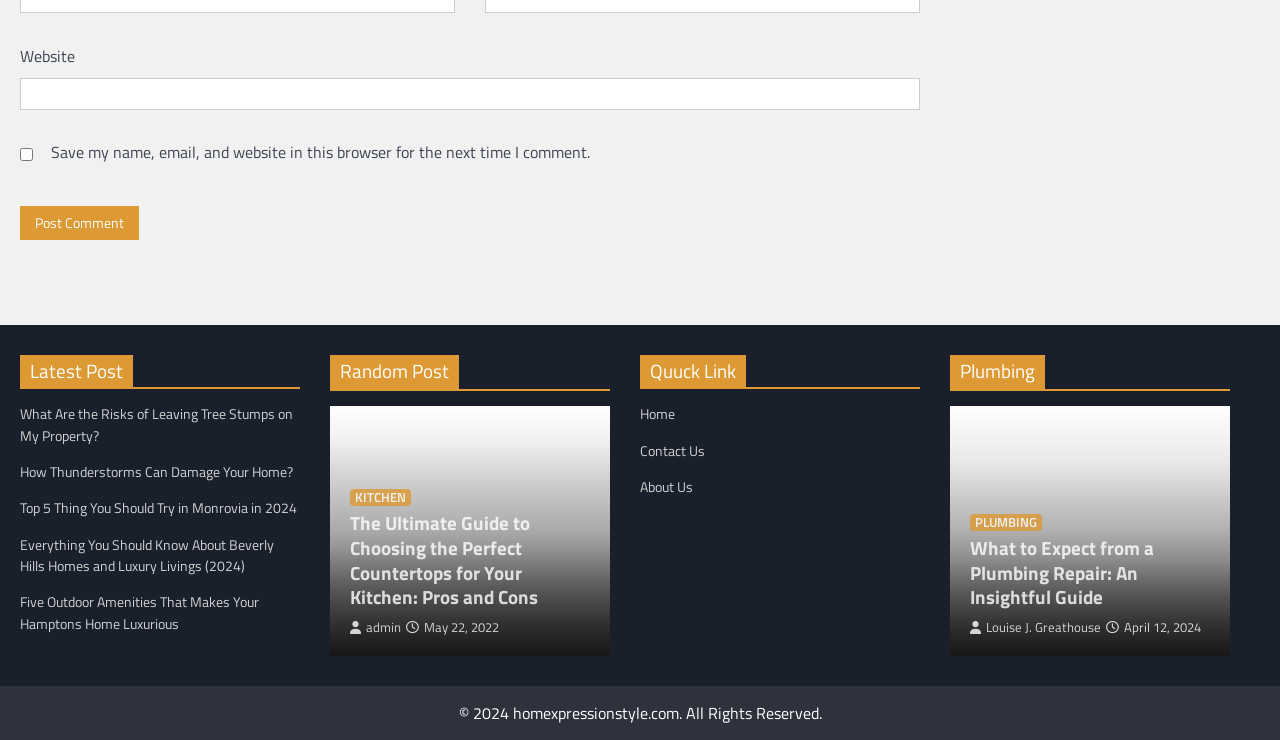Determine the bounding box for the UI element that matches this description: "Home".

[0.5, 0.545, 0.527, 0.575]